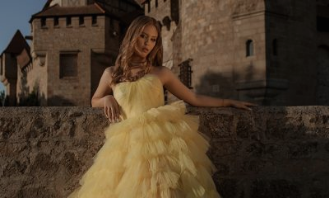Please answer the following question as detailed as possible based on the image: 
What is the color of the gown worn by the model?

The caption describes the gown worn by the model as 'stunning yellow', indicating that the color of the gown is yellow.